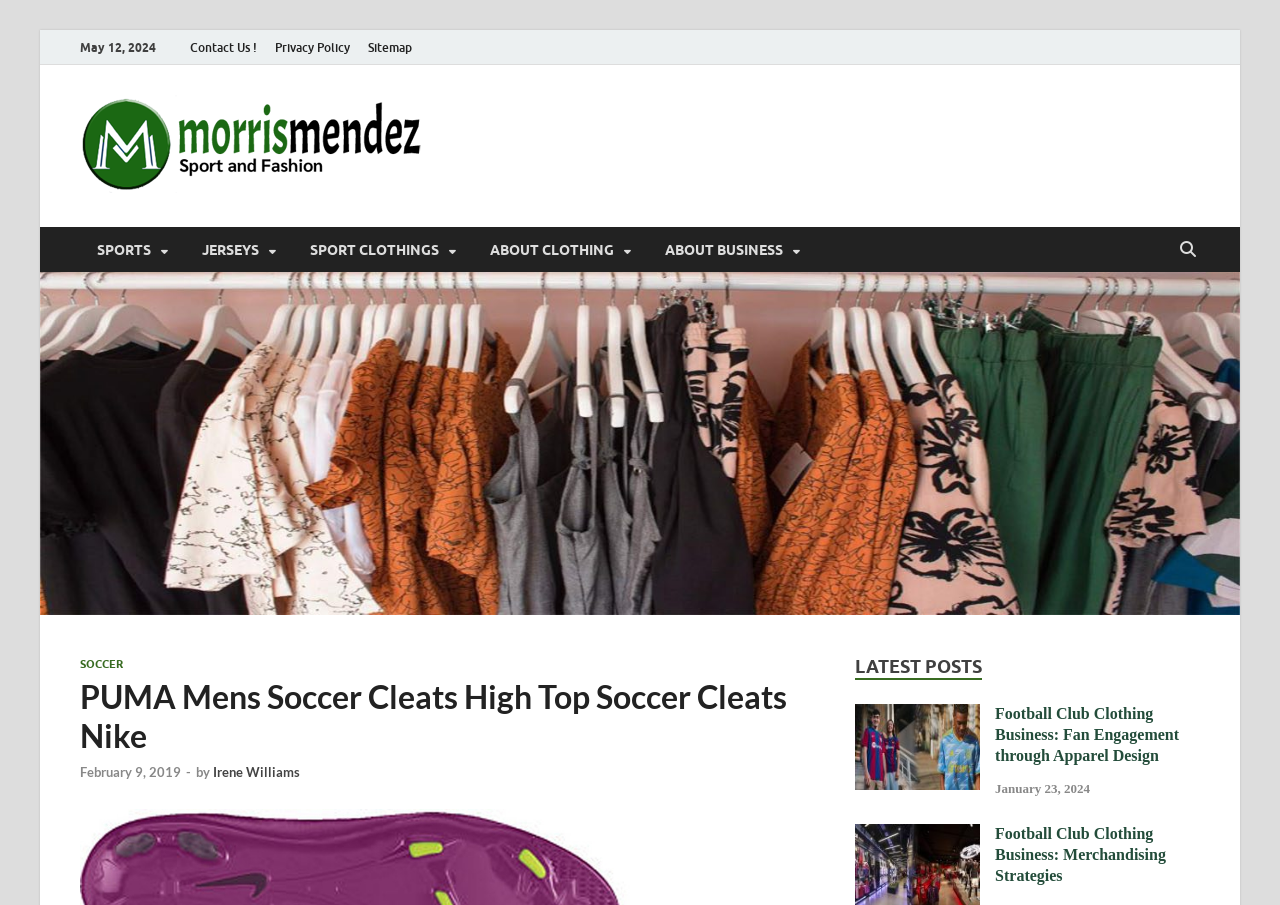Identify the bounding box coordinates of the clickable section necessary to follow the following instruction: "Check the latest post". The coordinates should be presented as four float numbers from 0 to 1, i.e., [left, top, right, bottom].

[0.668, 0.724, 0.767, 0.752]